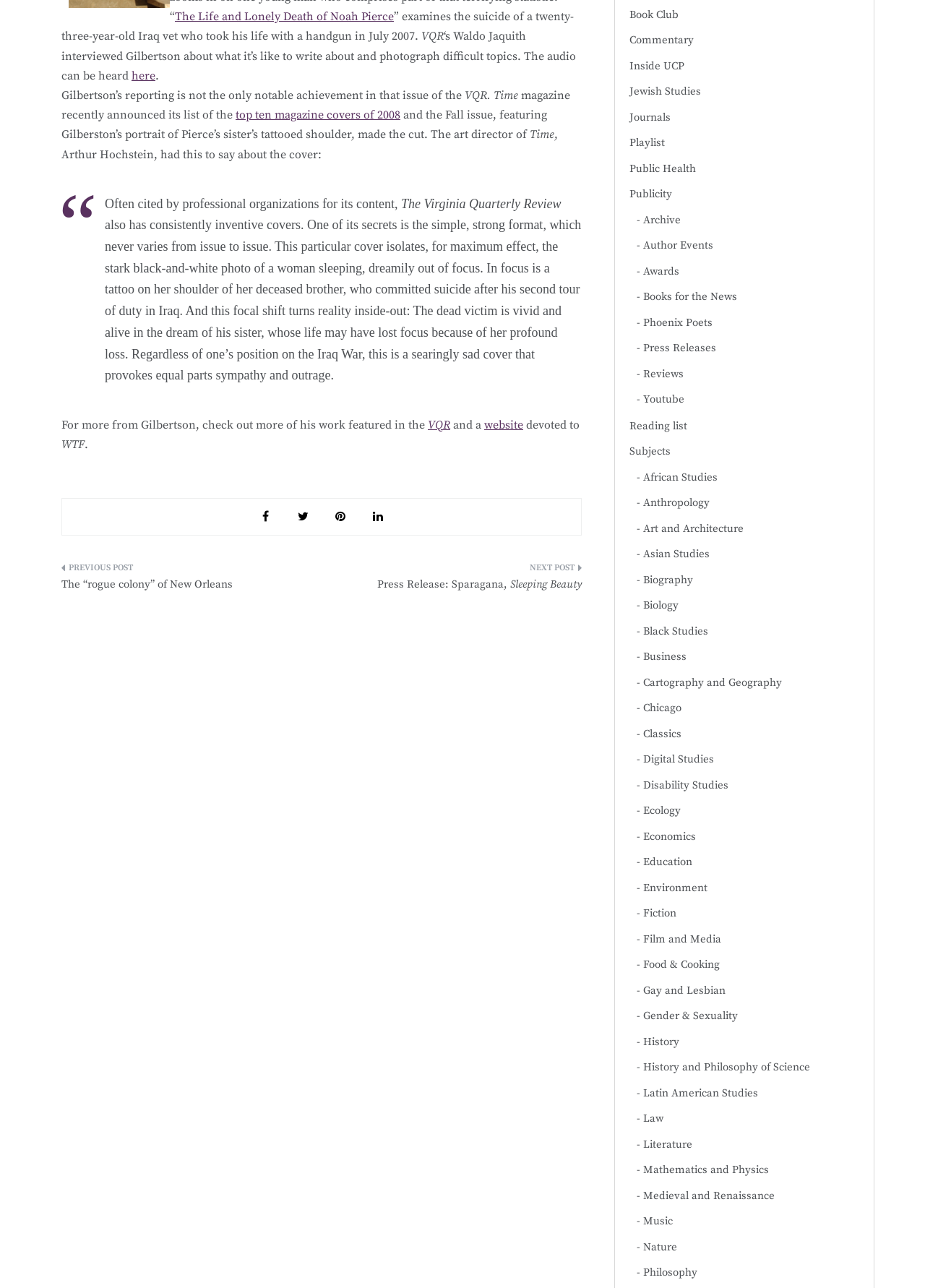Identify and provide the bounding box coordinates of the UI element described: "Medieval and Renaissance". The coordinates should be formatted as [left, top, right, bottom], with each number being a float between 0 and 1.

[0.695, 0.921, 0.838, 0.936]